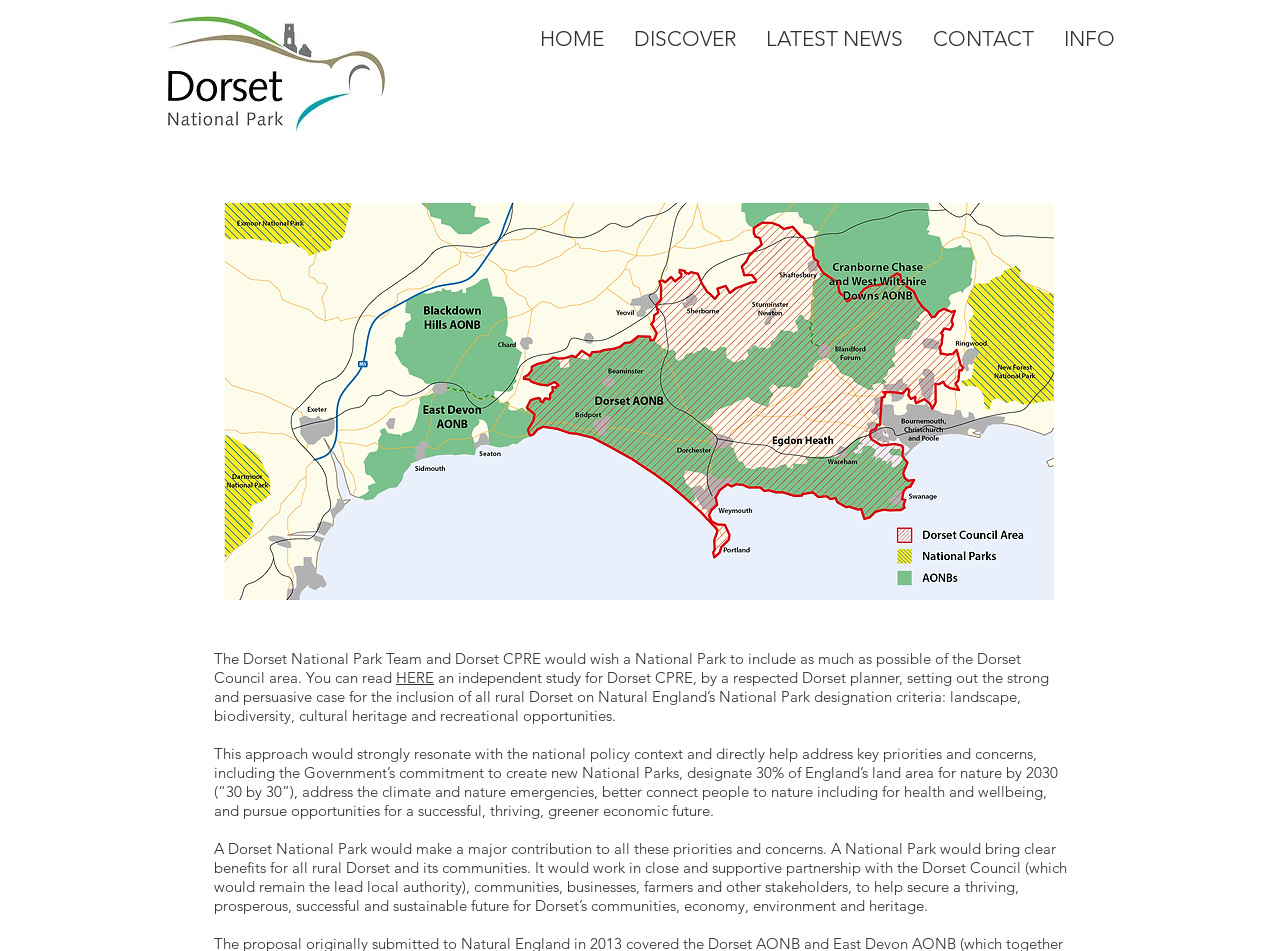Please determine the bounding box coordinates, formatted as (top-left x, top-left y, bottom-right x, bottom-right y), with all values as floating point numbers between 0 and 1. Identify the bounding box of the region described as: DISCOVER

[0.484, 0.015, 0.587, 0.067]